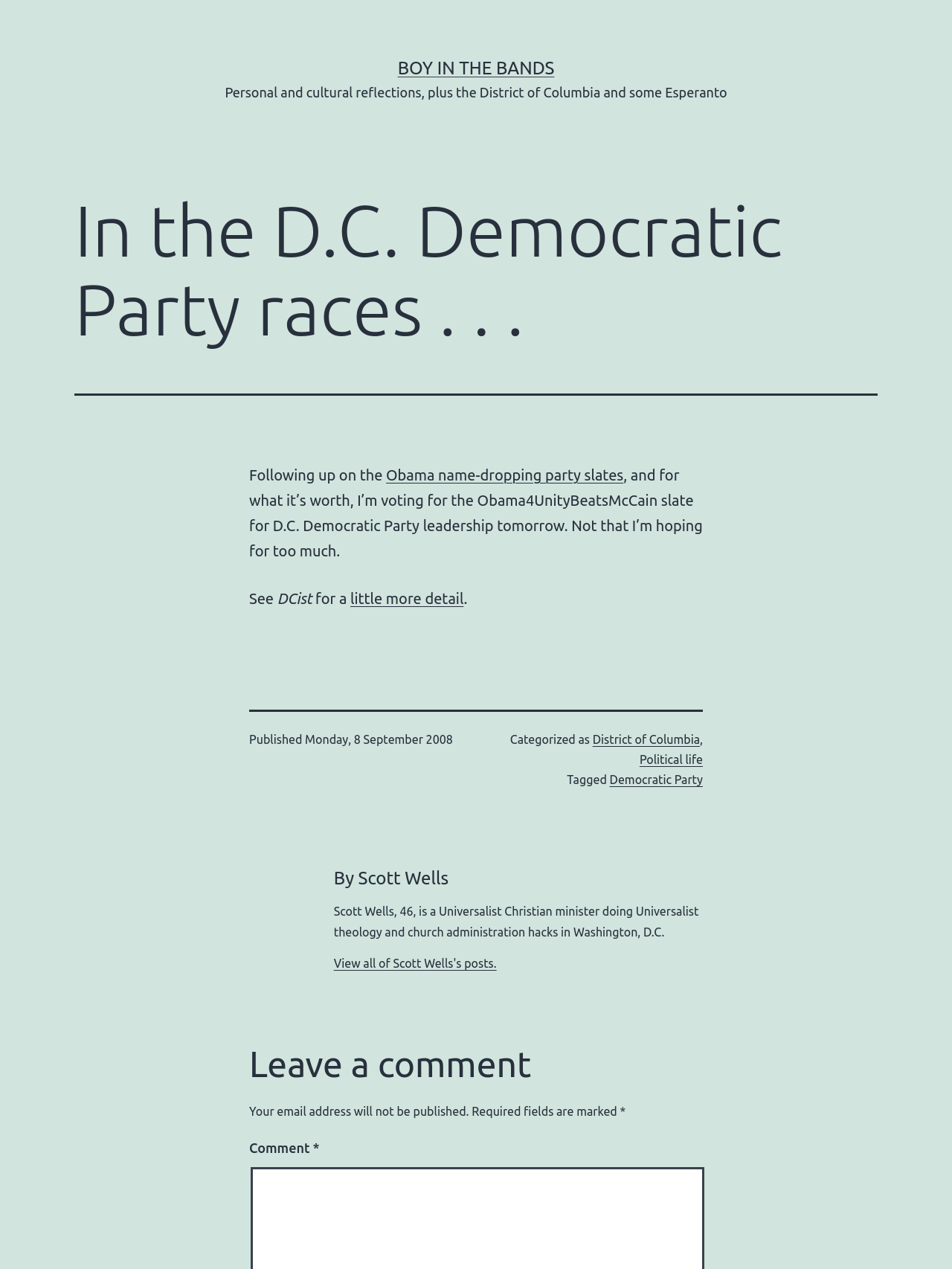What is the date of the publication?
Provide an in-depth and detailed answer to the question.

The answer can be found in the footer section where it is written 'Published Monday, 8 September 2008'.